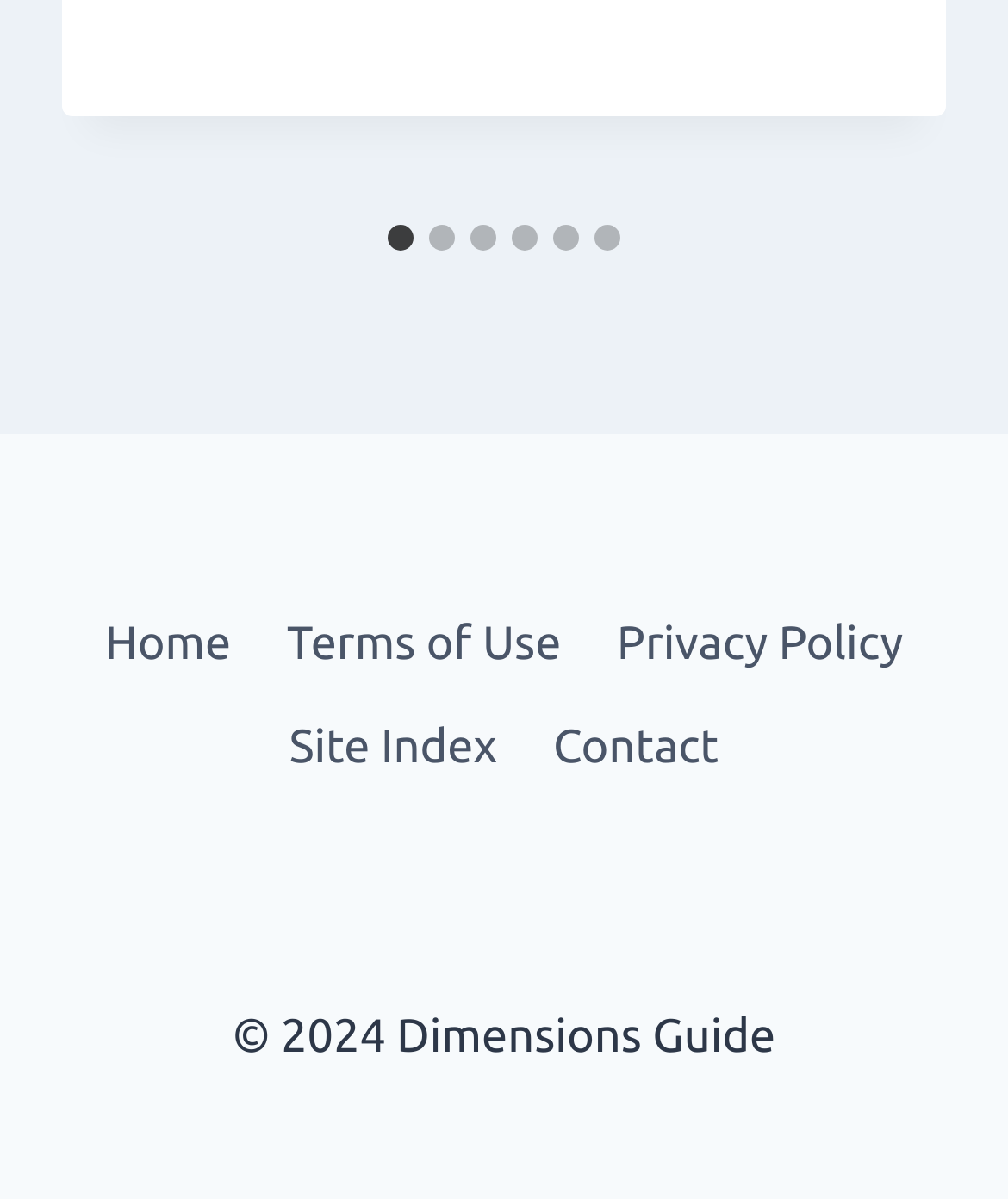Based on the element description: "Contact", identify the bounding box coordinates for this UI element. The coordinates must be four float numbers between 0 and 1, listed as [left, top, right, bottom].

[0.521, 0.581, 0.741, 0.666]